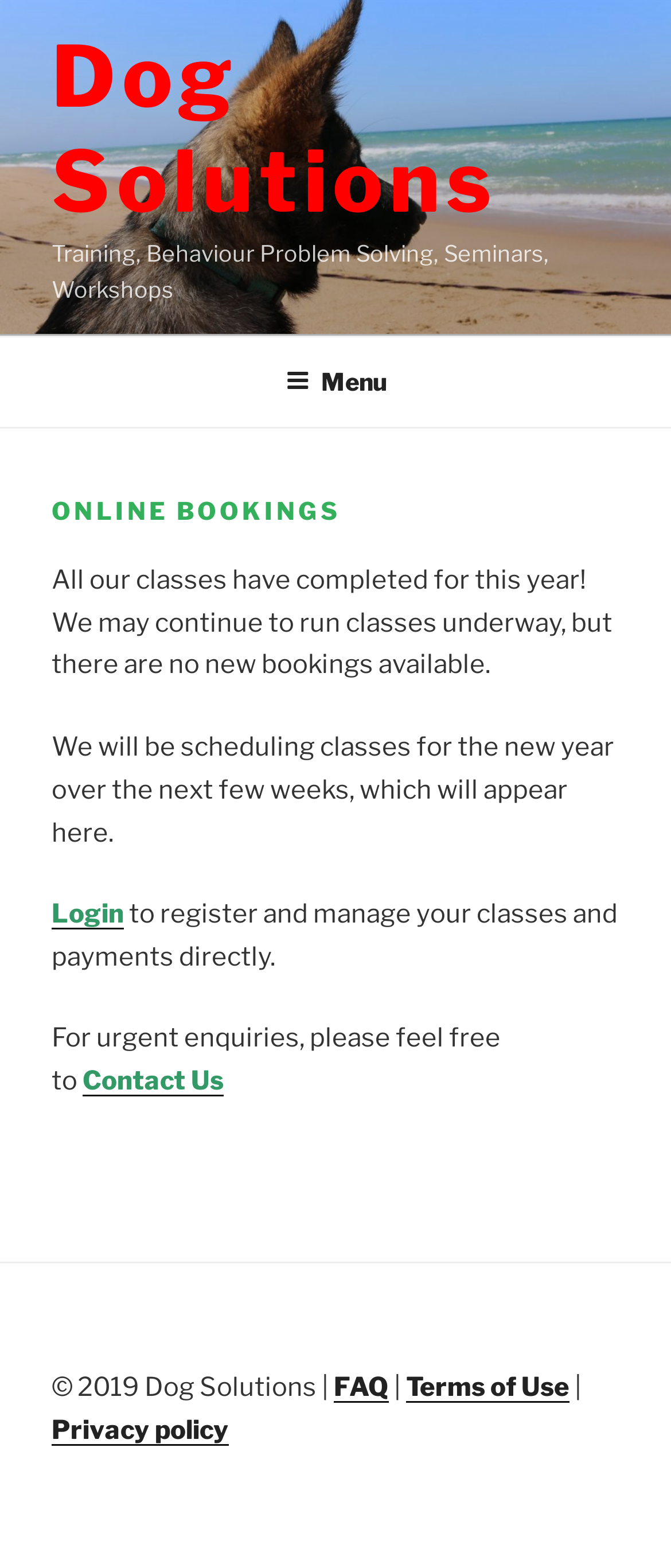Please reply with a single word or brief phrase to the question: 
What is the status of new bookings?

Not available